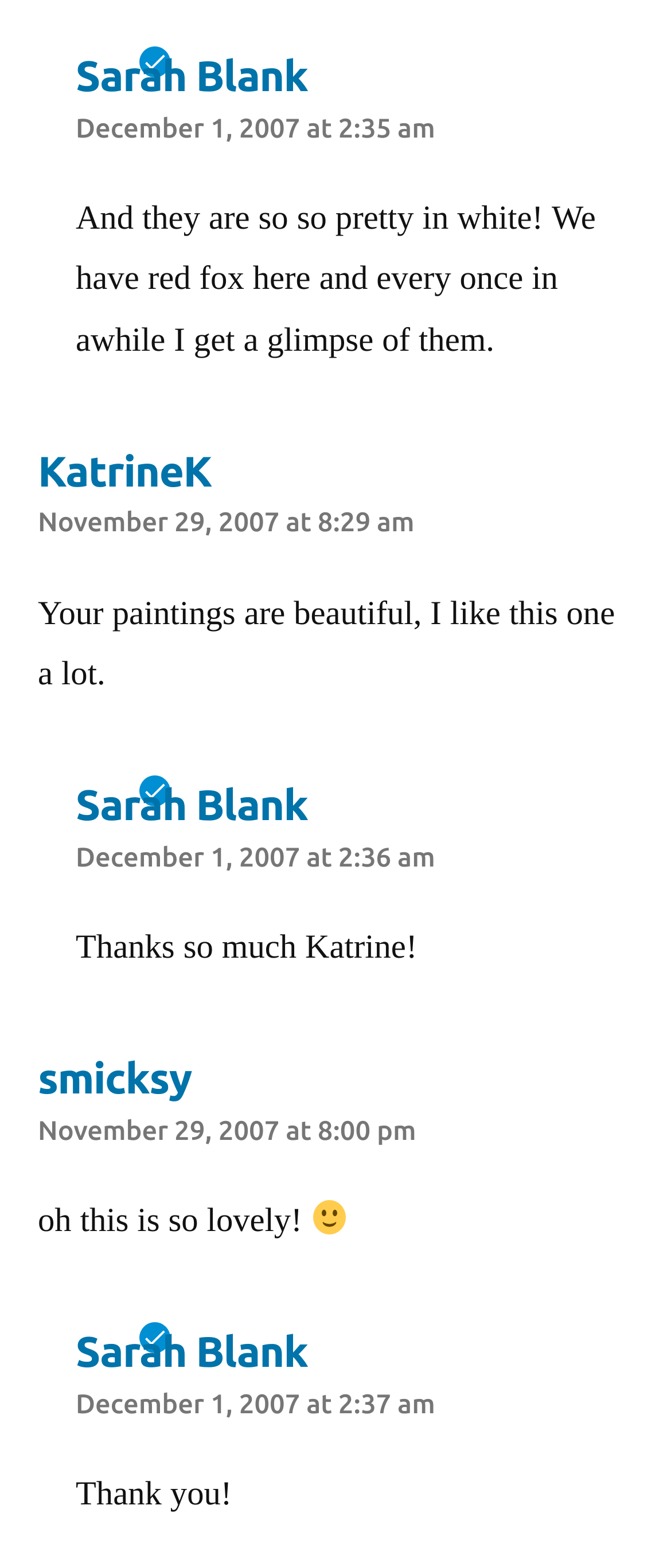What is the date of the last comment?
Based on the image, give a concise answer in the form of a single word or short phrase.

December 1, 2007